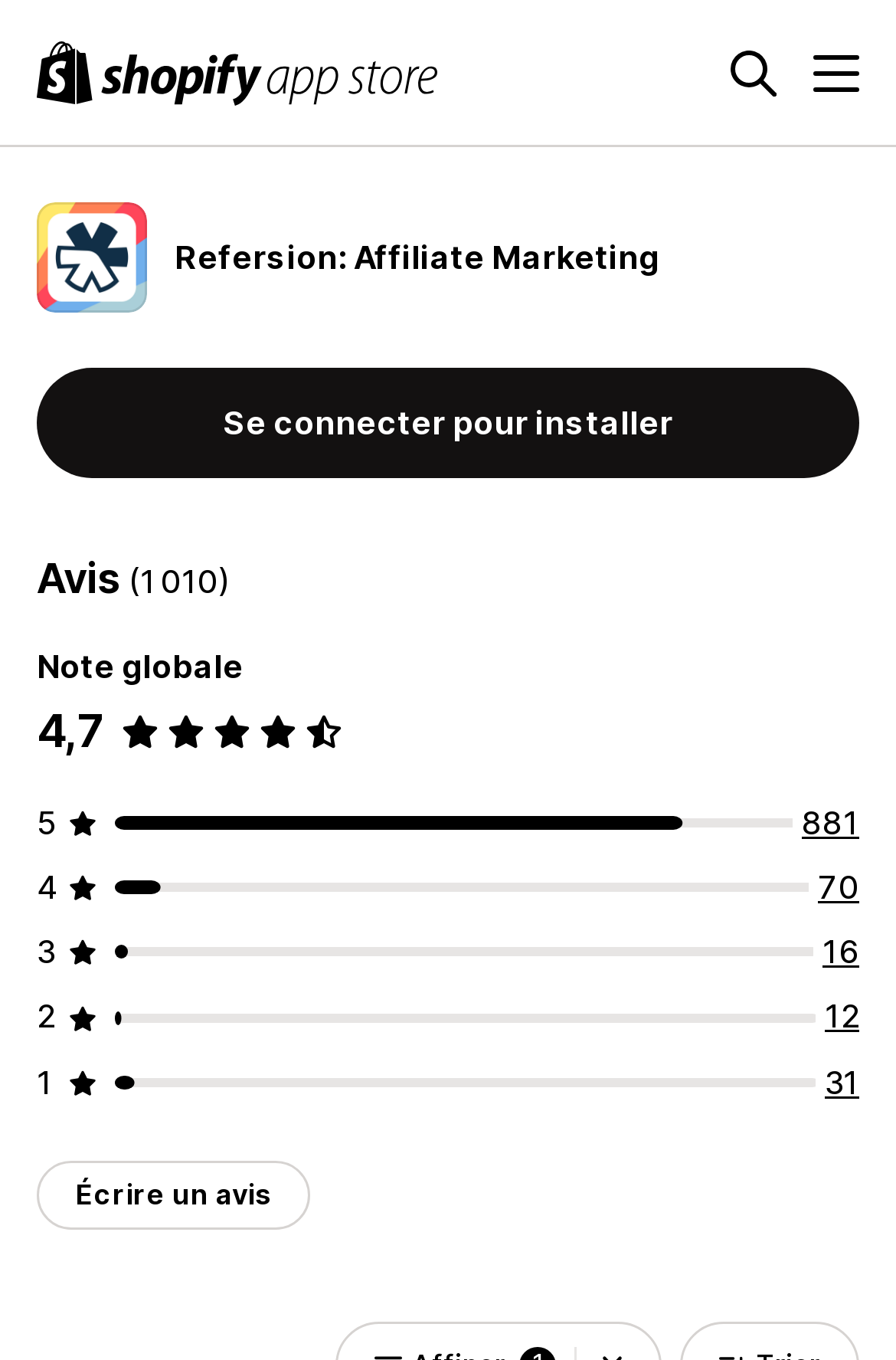Can you specify the bounding box coordinates of the area that needs to be clicked to fulfill the following instruction: "Click the Shopify App Store logo"?

[0.041, 0.03, 0.49, 0.077]